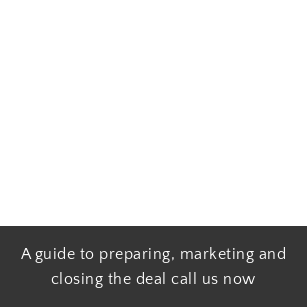Provide an in-depth description of all elements within the image.

The image features a promotional graphic for a guide titled "Selling Your Business: A Guide to Preparing, Marketing and Closing the Deal." It emphasizes the essential steps in the selling process, encouraging potential sellers to reach out for assistance. The background is sleek and professional, designed to attract attention and convey a sense of trust and expertise in business sales. The call to action implies that expert guidance is available to help navigate the complexities of selling a business effectively.